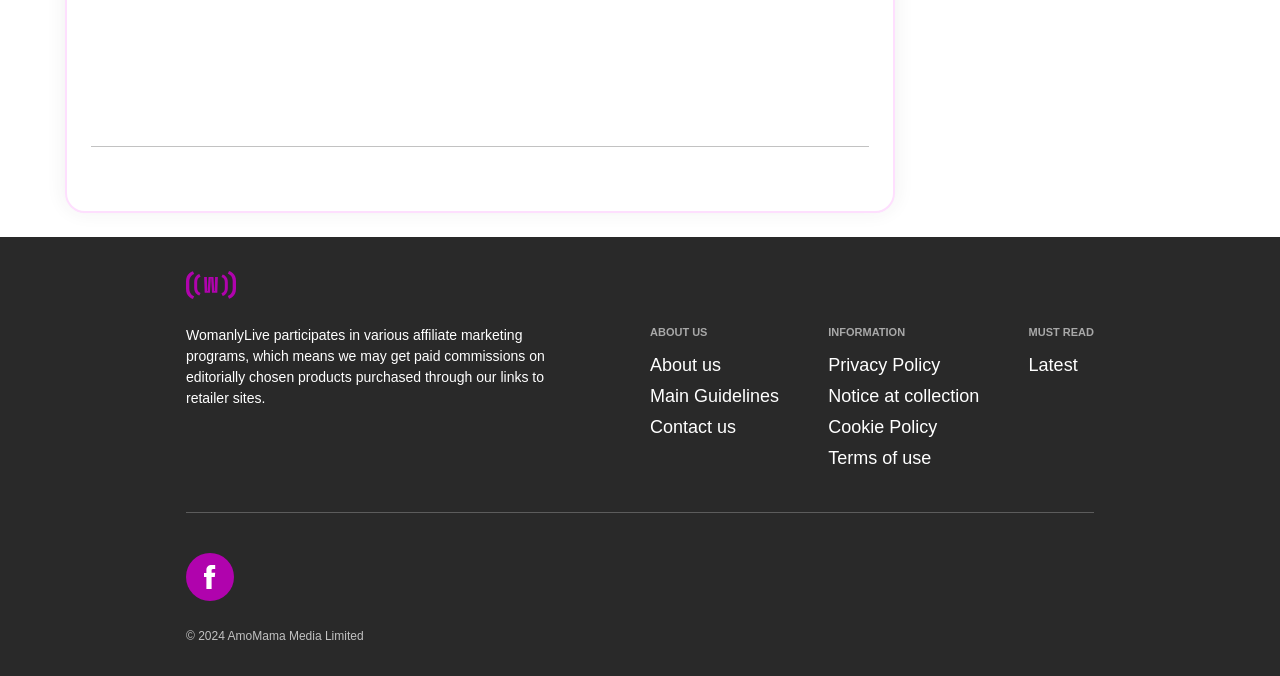What social media platform is linked on the website?
Based on the image, provide your answer in one word or phrase.

Facebook